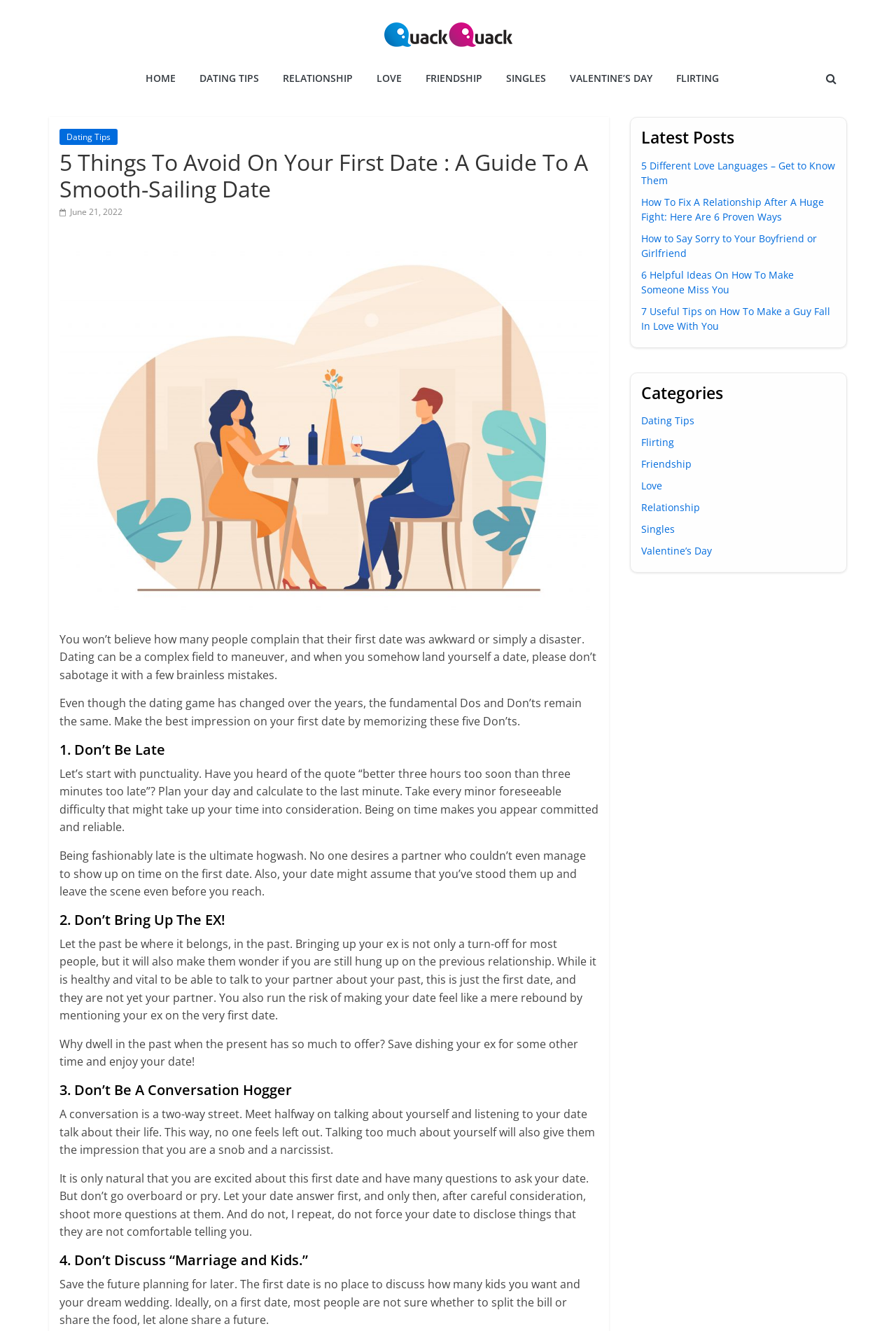Please specify the bounding box coordinates of the clickable section necessary to execute the following command: "Check the latest post '5 Different Love Languages – Get to Know Them'".

[0.716, 0.119, 0.932, 0.14]